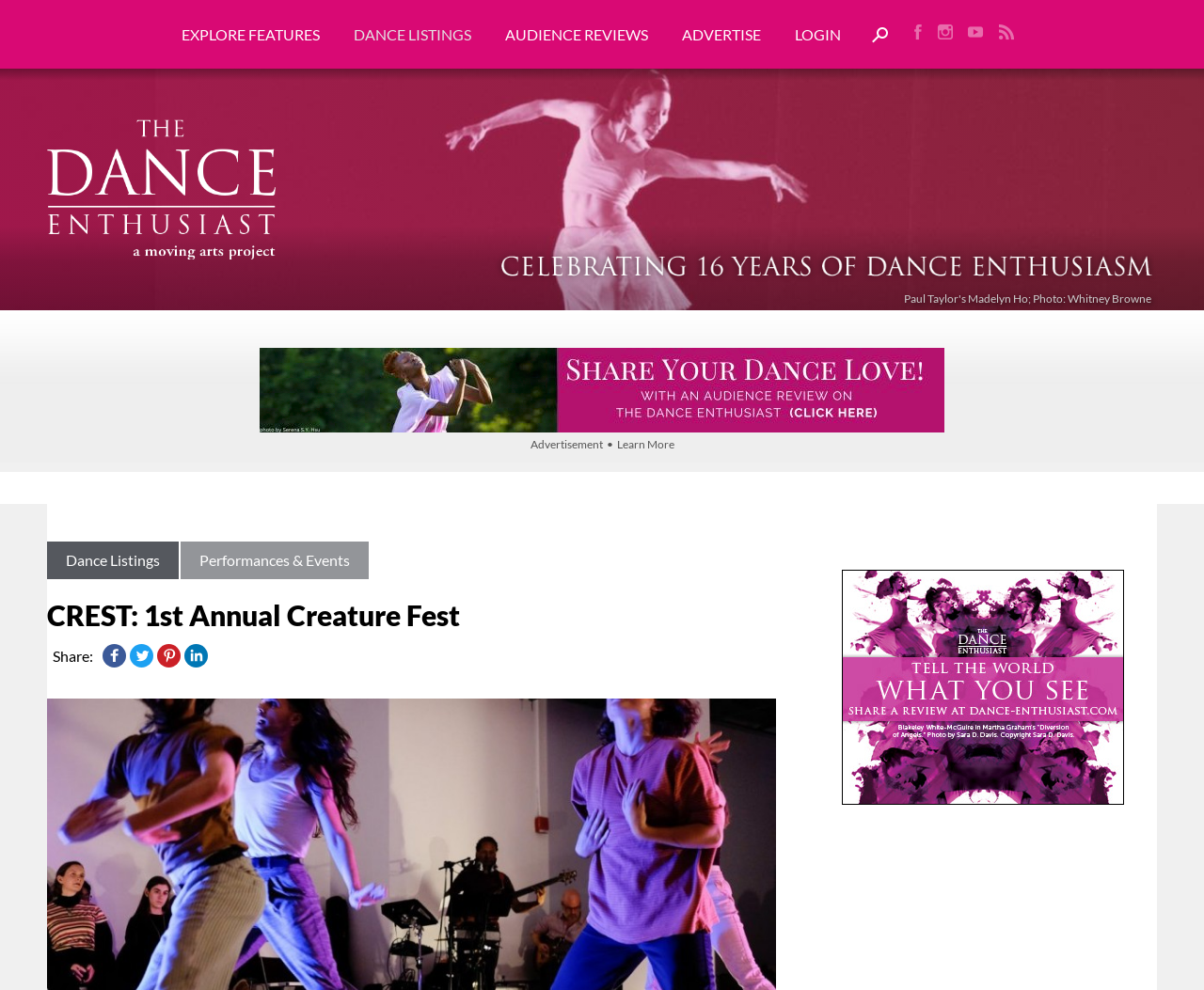Provide a thorough description of the webpage you see.

The webpage is about CREST, the 1st Annual Creature Fest, a dance-related event. At the top, there is a navigation menu with links to "EXPLORE FEATURES", "DANCE LISTINGS", "AUDIENCE REVIEWS", "ADVERTISE", and "LOGIN", followed by a search button with a magnifying glass icon. Below the navigation menu, there are social media links to Facebook, Instagram, YouTube, and RSS, each accompanied by an icon.

On the left side, there is a large image of a dancer, Paul Taylor's Madelyn Ho, taking up about a quarter of the page. Next to it, there is a link to an image of a Black woman in a contemplative dance pose, with a description of the image.

In the middle of the page, there is a large banner image with the text "Celebrating 16 Years of Dance Enthusiasm". Below the banner, there are links to "Dance Listings" and "Performances & Events".

Further down, there is a heading that reads "CREST: 1st Annual Creature Fest", followed by a "Share:" section with links to Facebook, Twitter, Pinterest, and LinkedIn, each accompanied by an icon. On the right side, there is a large image that takes up about half of the page, but its content is not described.

At the bottom of the page, there is an advertisement with a "Learn More" link. Overall, the webpage has a clean layout with a focus on dance-related content and events.